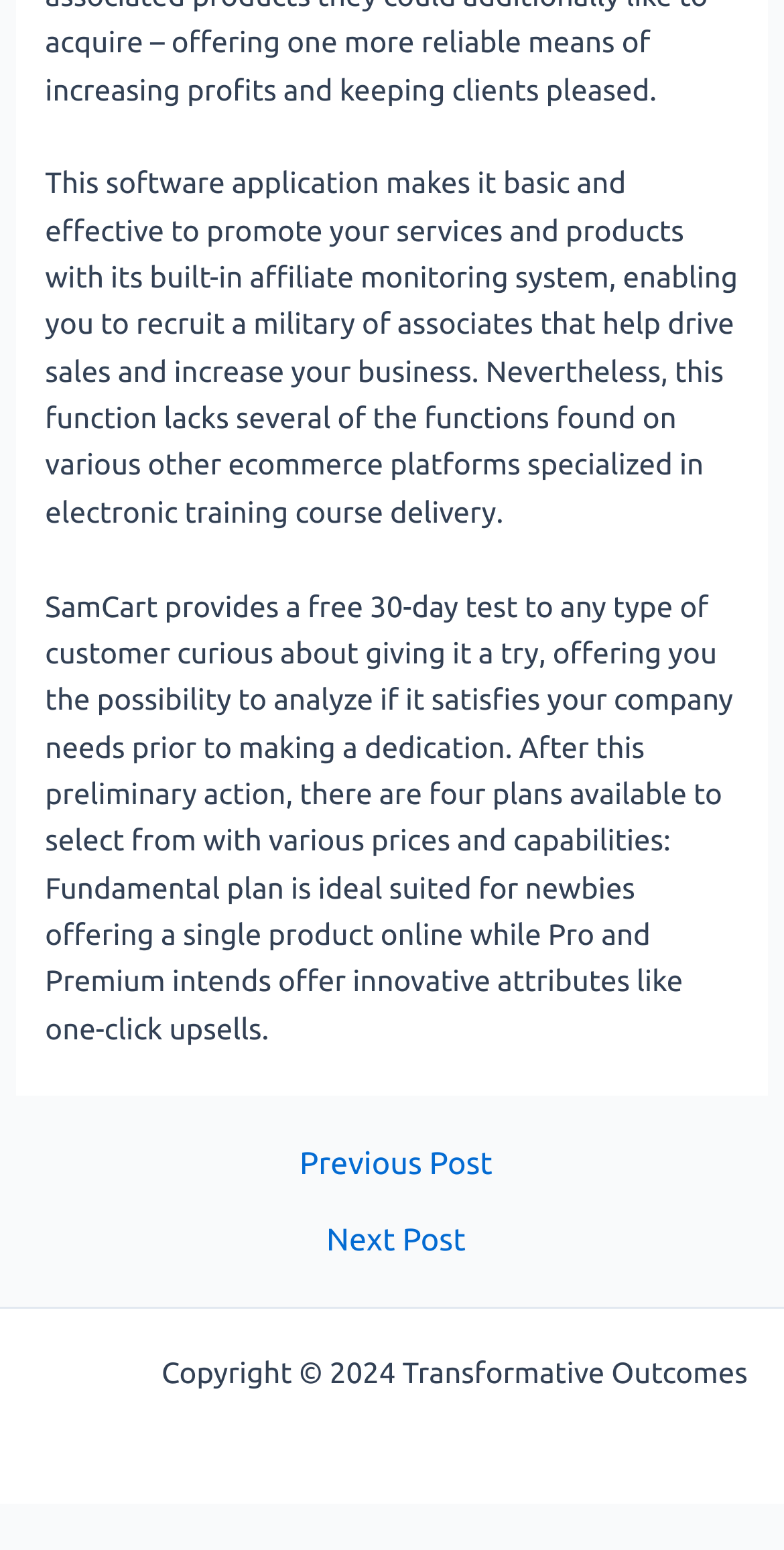How many plans are available after the 30-day trial?
Based on the screenshot, provide a one-word or short-phrase response.

Four